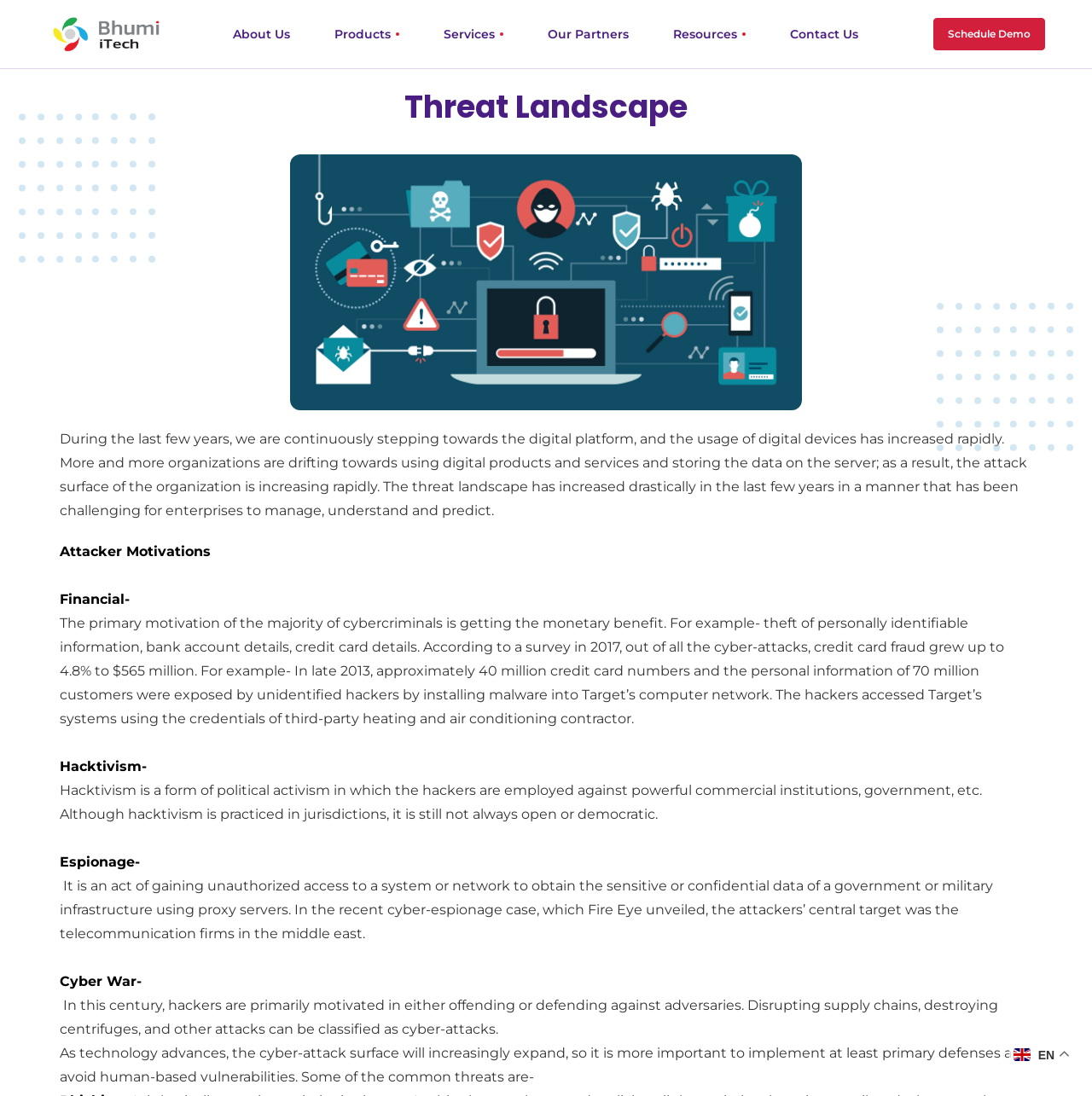Determine the bounding box coordinates of the clickable area required to perform the following instruction: "Click on Contact Us". The coordinates should be represented as four float numbers between 0 and 1: [left, top, right, bottom].

[0.723, 0.024, 0.786, 0.038]